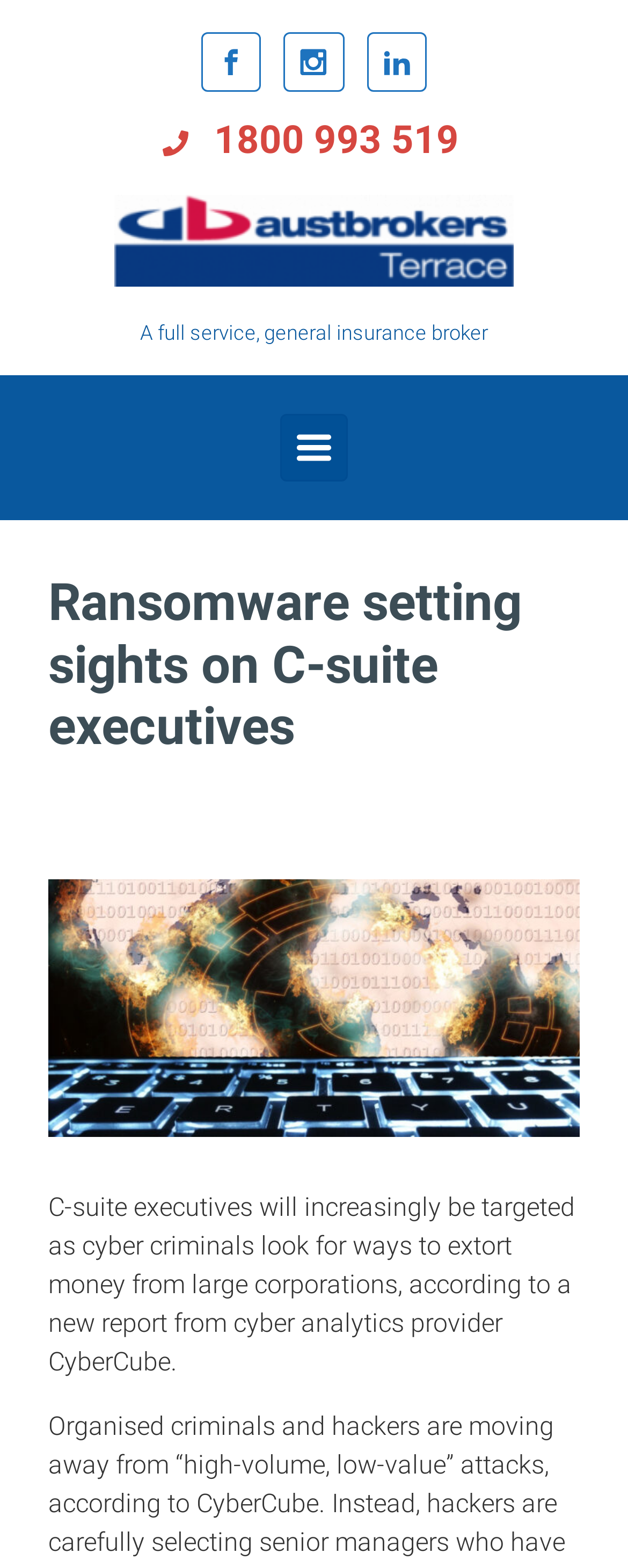Bounding box coordinates must be specified in the format (top-left x, top-left y, bottom-right x, bottom-right y). All values should be floating point numbers between 0 and 1. What are the bounding box coordinates of the UI element described as: 1800 993 519

[0.3, 0.075, 0.731, 0.104]